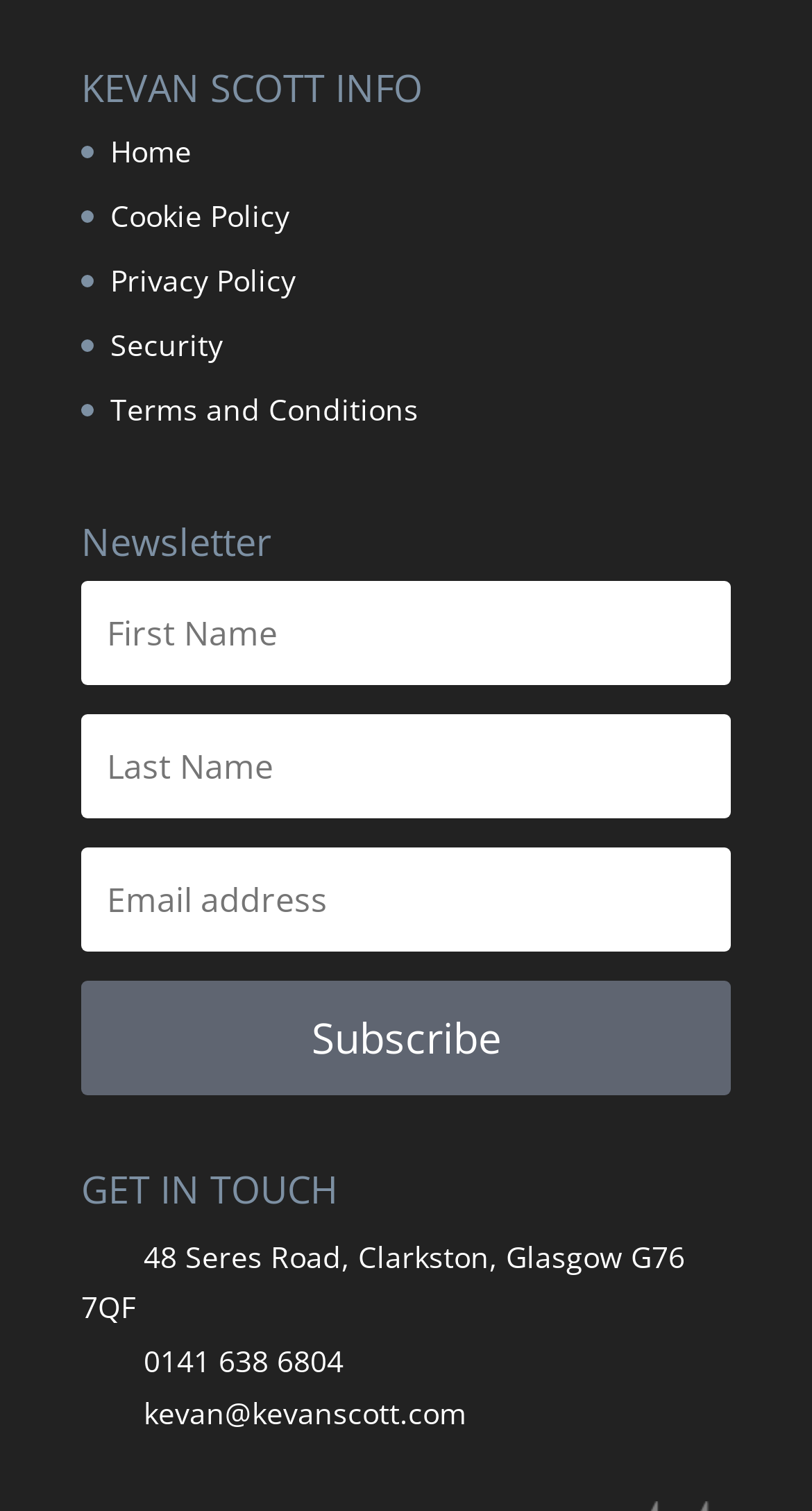What is the address of Kevan Scott?
Refer to the image and give a detailed answer to the query.

The address is mentioned in the GET IN TOUCH section, which provides contact information for Kevan Scott.